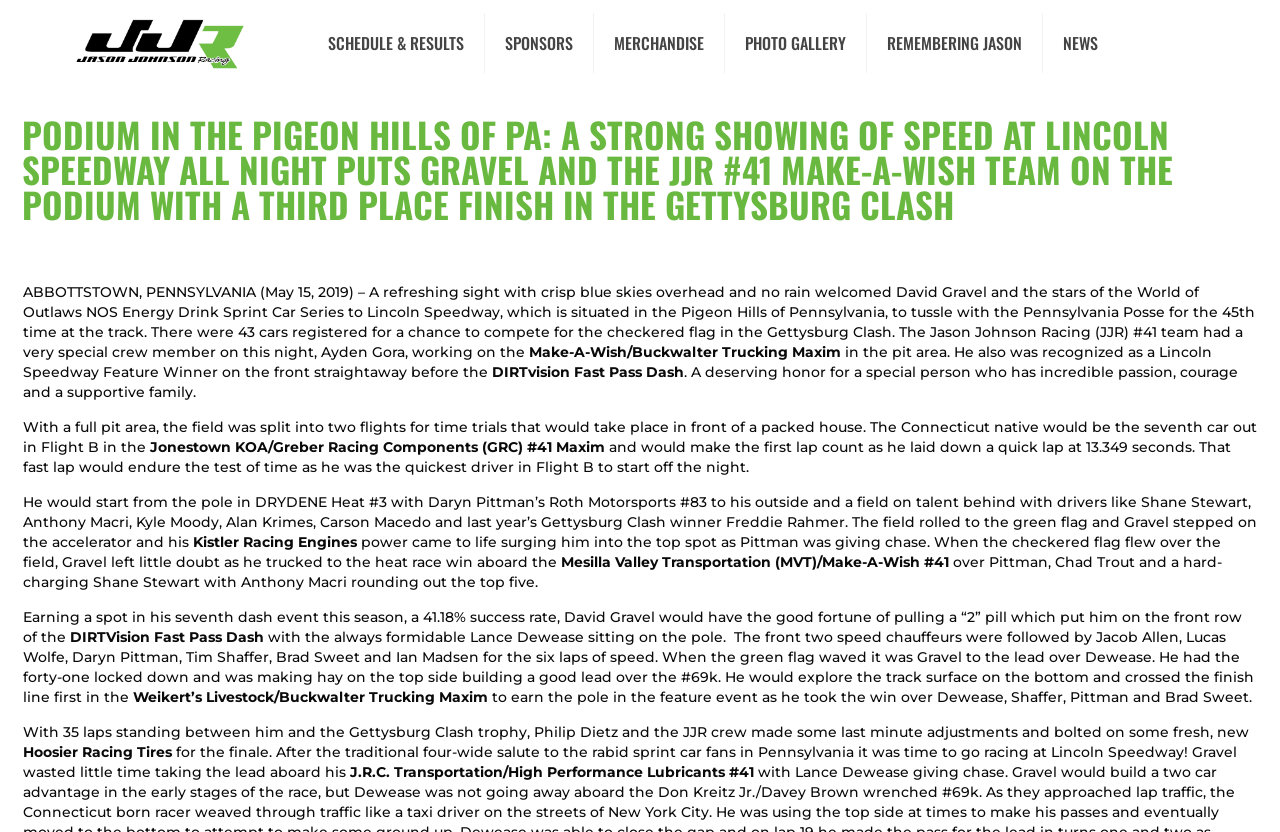Identify and provide the bounding box coordinates of the UI element described: "NEWS". The coordinates should be formatted as [left, top, right, bottom], with each number being a float between 0 and 1.

[0.815, 0.0, 0.873, 0.103]